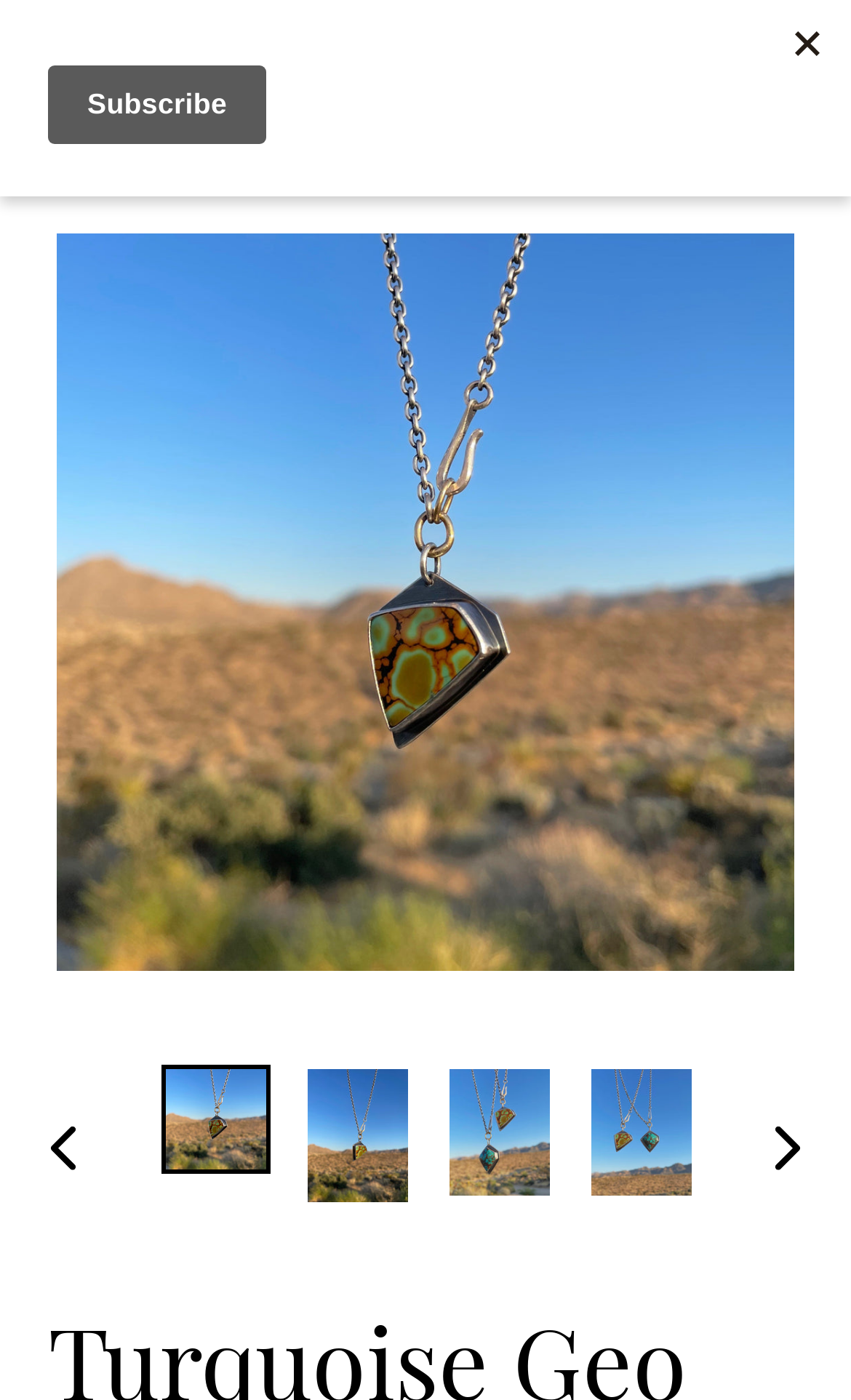How many navigation buttons are there at the top?
Look at the screenshot and respond with one word or a short phrase.

3